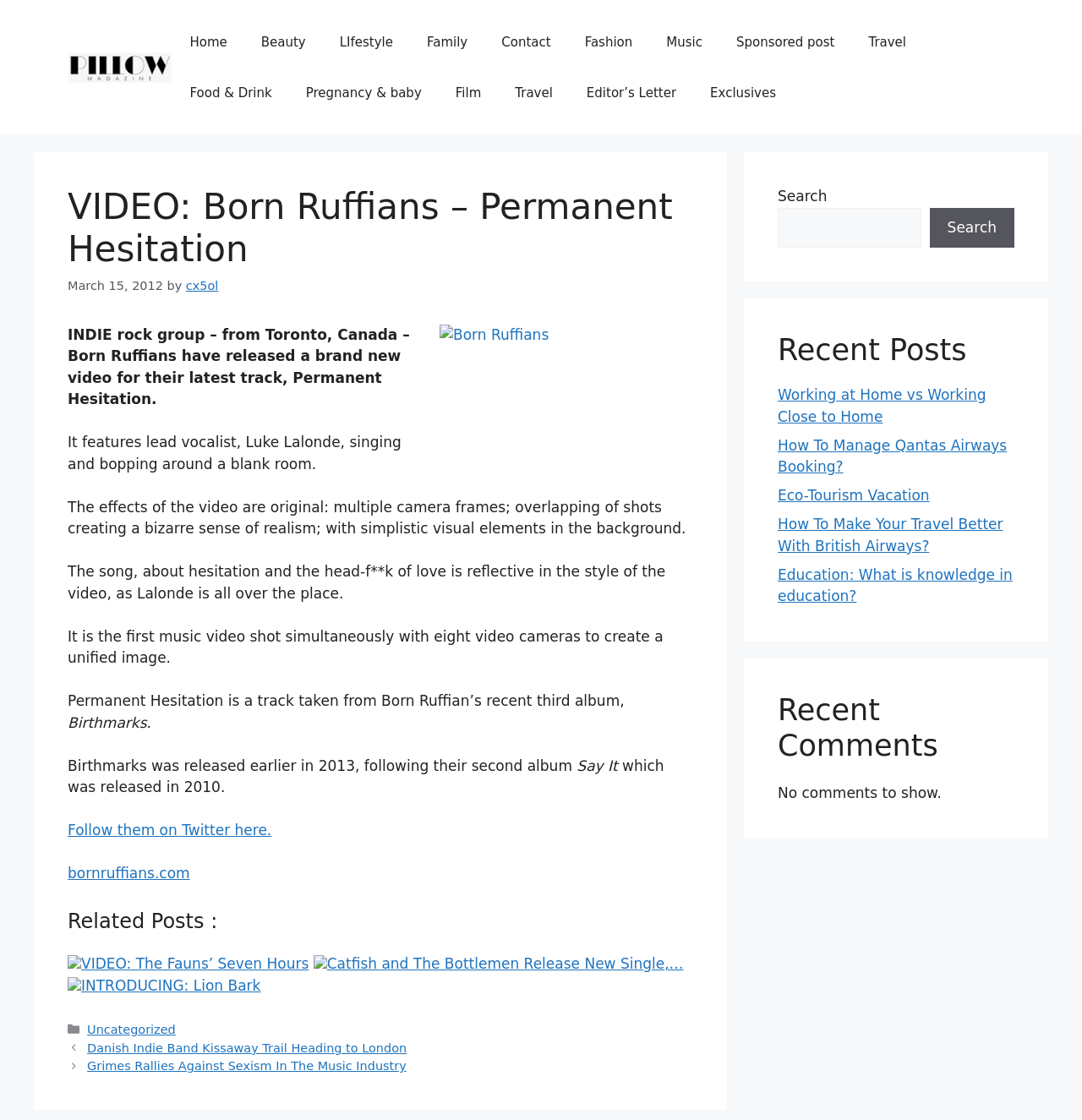Please identify the bounding box coordinates of the element that needs to be clicked to execute the following command: "Click the 'Home' link". Provide the bounding box using four float numbers between 0 and 1, formatted as [left, top, right, bottom].

[0.16, 0.015, 0.226, 0.06]